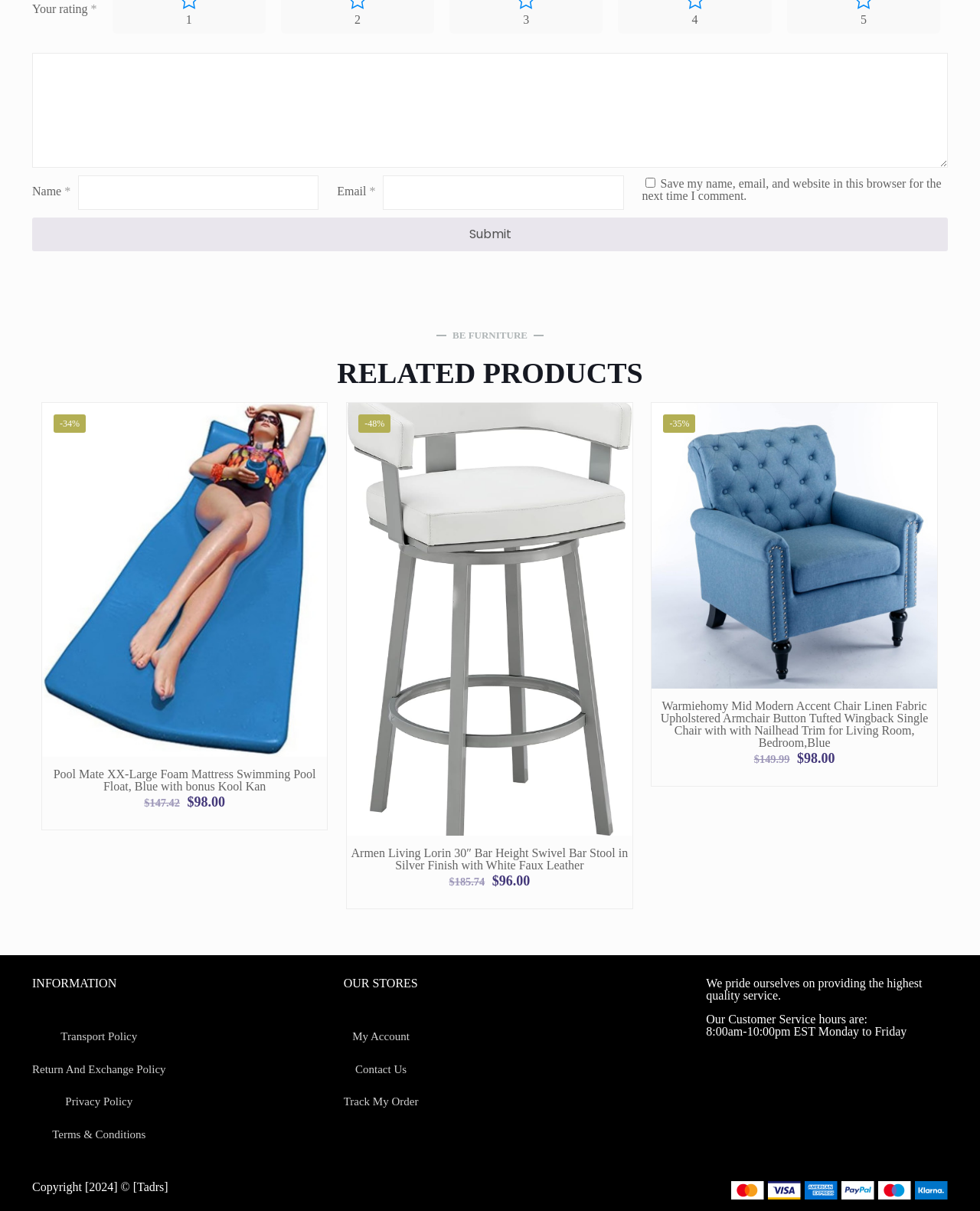Using the details in the image, give a detailed response to the question below:
What is the purpose of the checkbox?

I found the purpose of the checkbox by looking at the text associated with the checkbox element, which is 'Save my name, email, and website in this browser for the next time I comment.'.